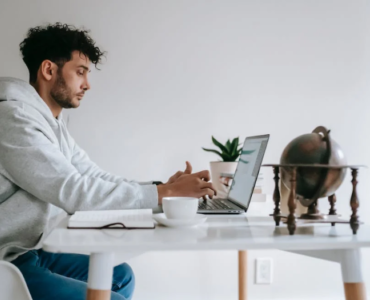What is on the desk beside the laptop?
Kindly offer a comprehensive and detailed response to the question.

According to the caption, on the desk, a white cup, possibly filled with coffee or tea, sits beside a notebook, hinting at a productive session of note-taking or brainstorming.